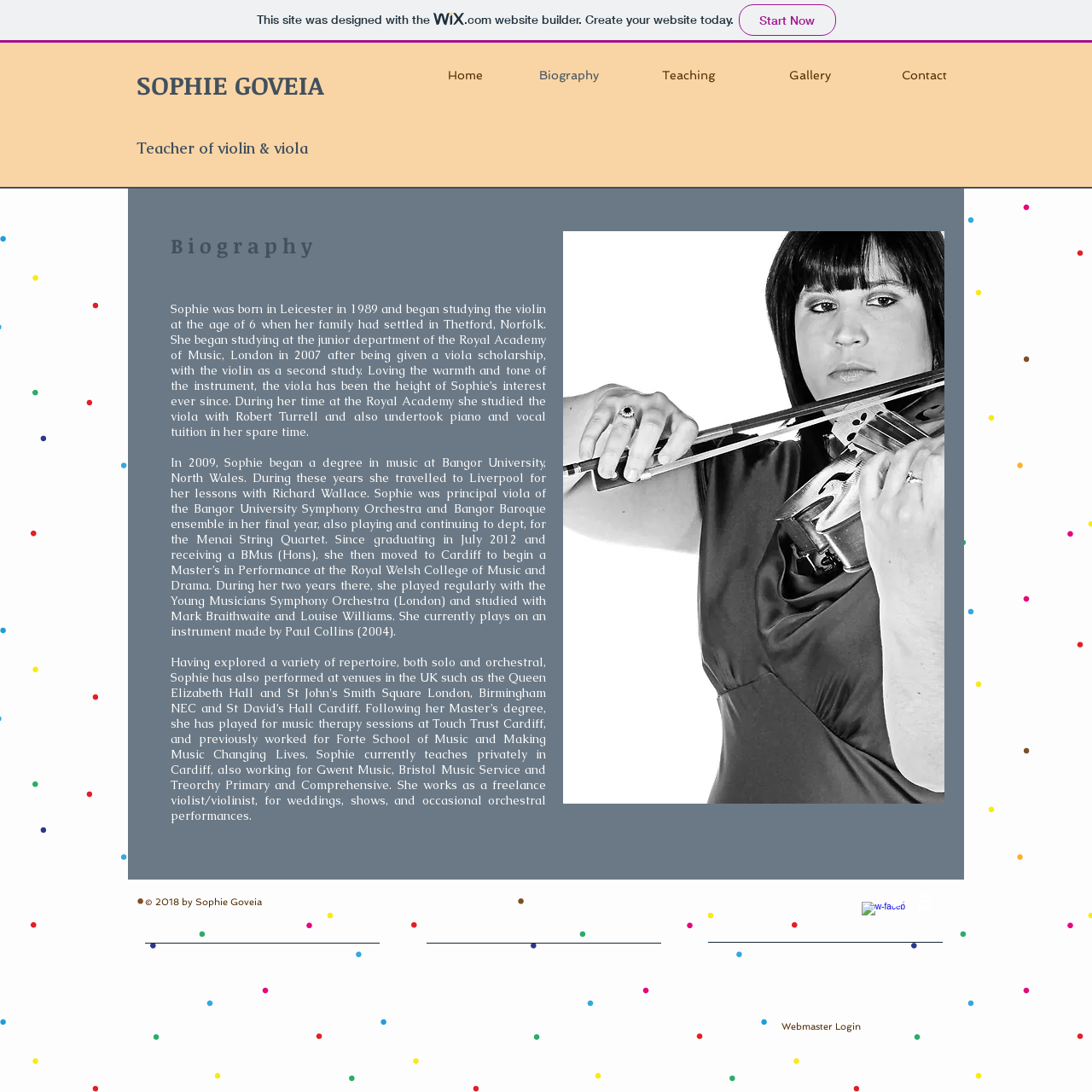What is the name of the instrument Sophie Goveia plays?
Please respond to the question with as much detail as possible.

The webpage mentions that Sophie Goveia began studying the violin at the age of 6, but later developed an interest in the viola, which has been the height of her interest ever since.